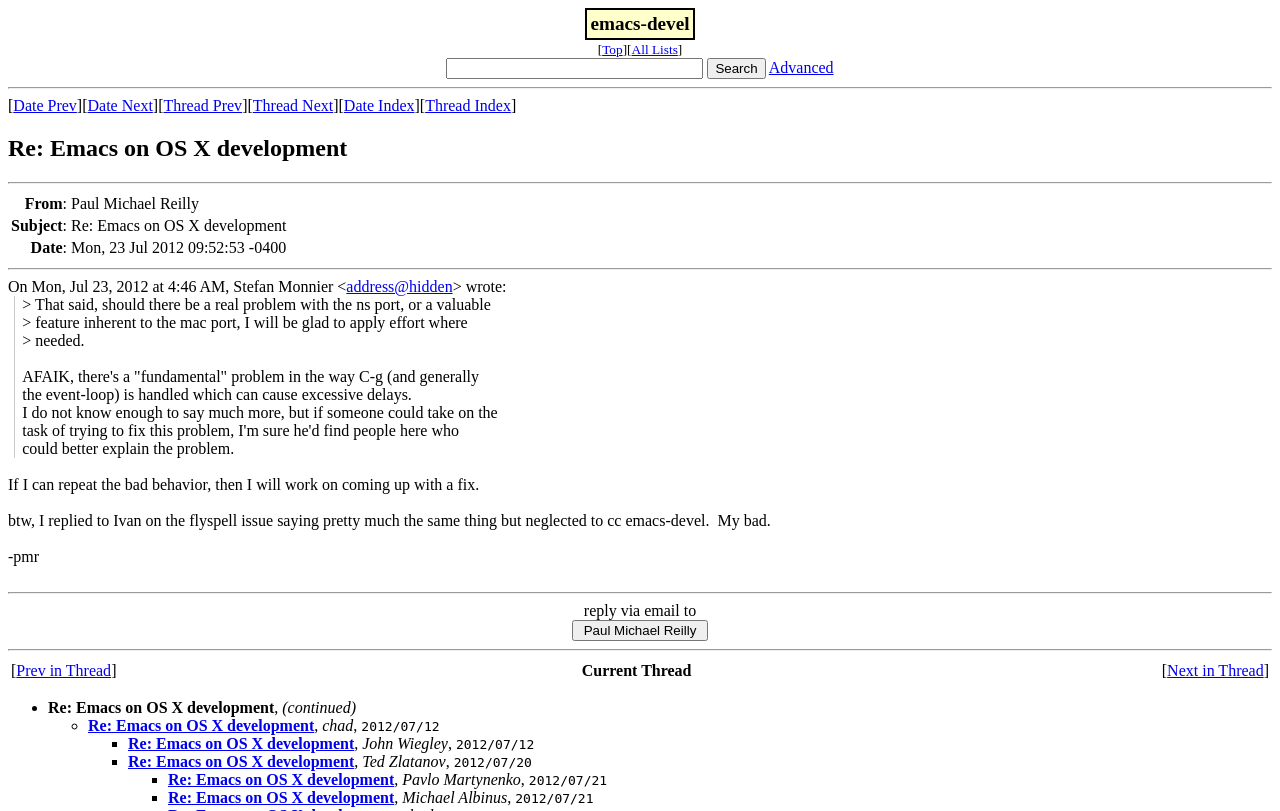How many replies are there in the email thread?
Refer to the image and provide a one-word or short phrase answer.

At least 3